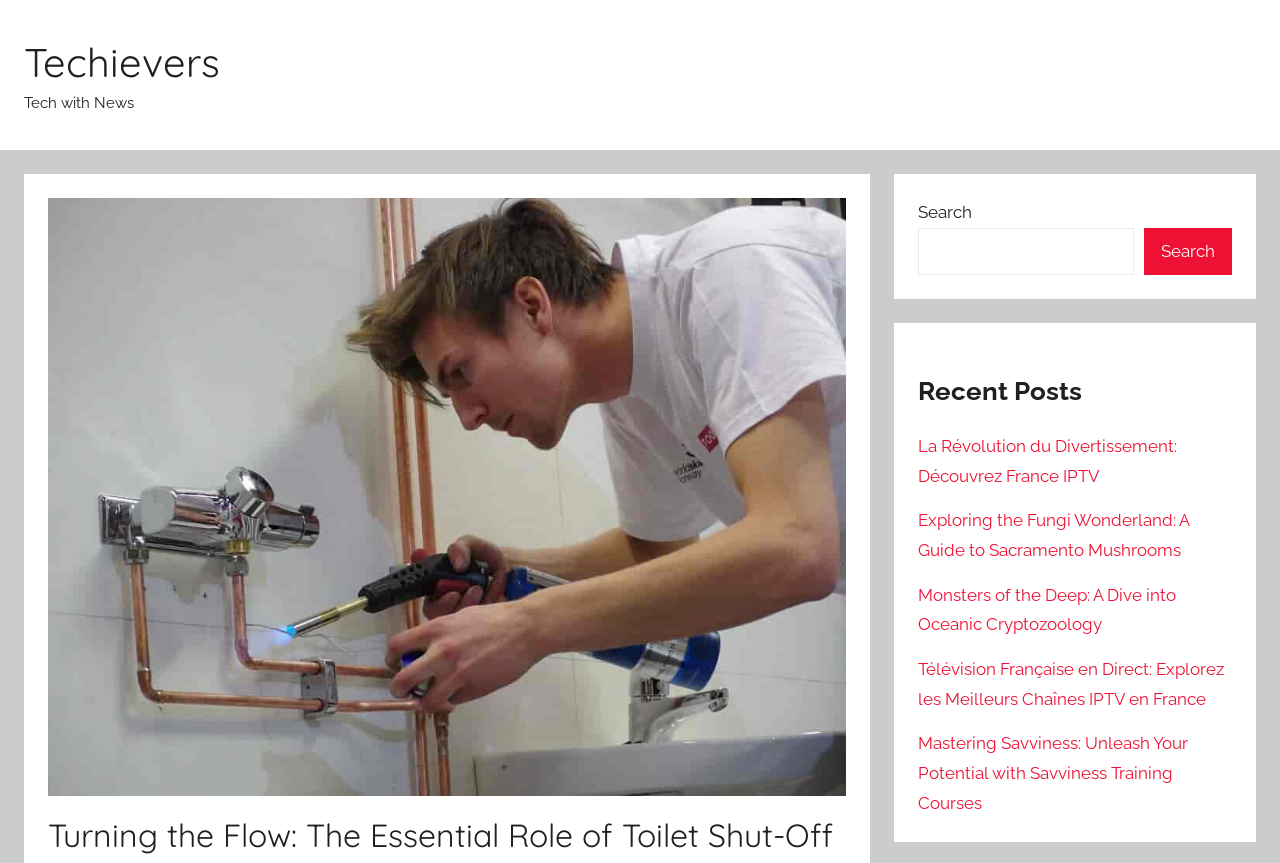What is the principal heading displayed on the webpage?

Turning the Flow: The Essential Role of Toilet Shut-Off Valves